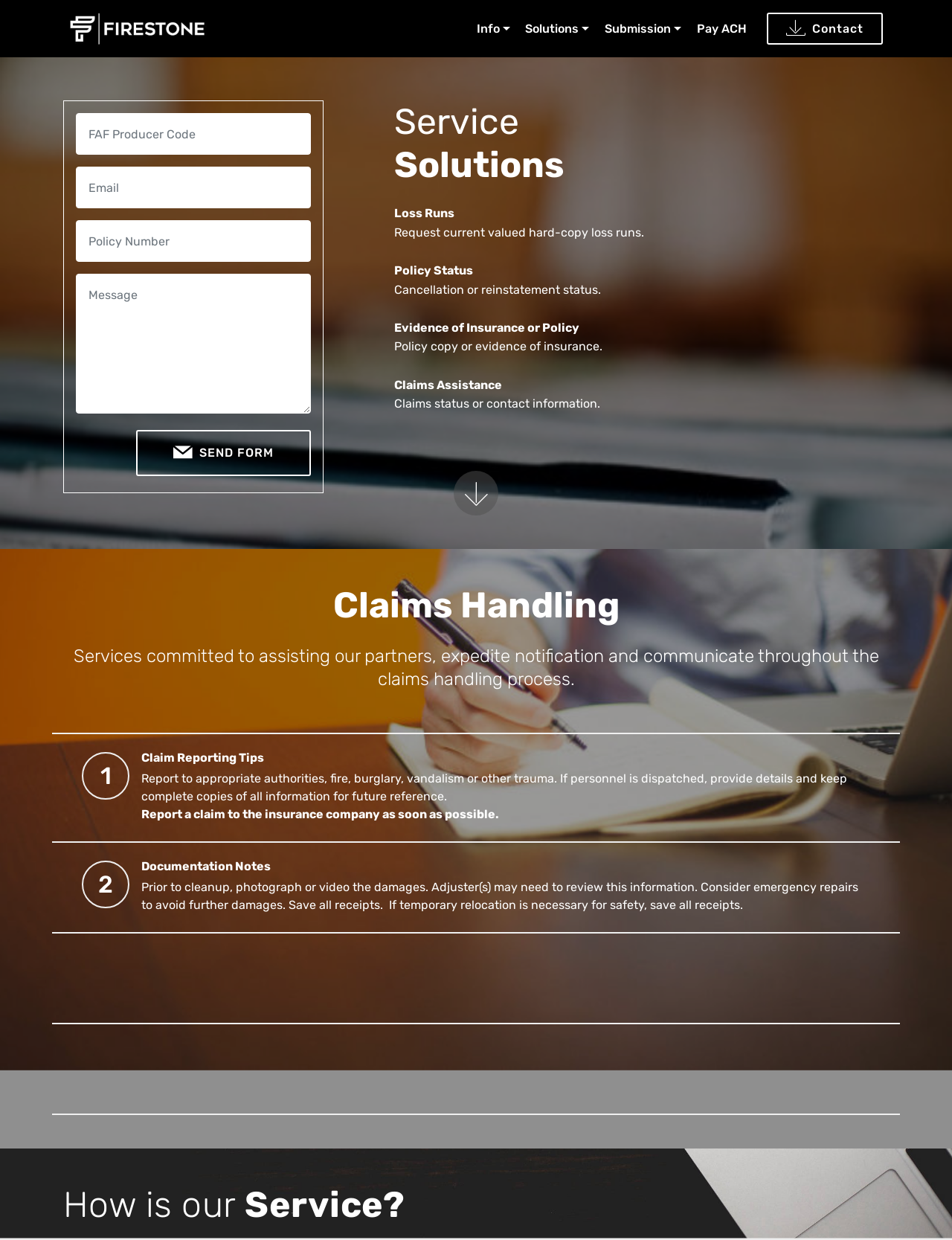Please find the bounding box coordinates of the element that must be clicked to perform the given instruction: "Click on the 'Info' link". The coordinates should be four float numbers from 0 to 1, i.e., [left, top, right, bottom].

[0.501, 0.012, 0.536, 0.035]